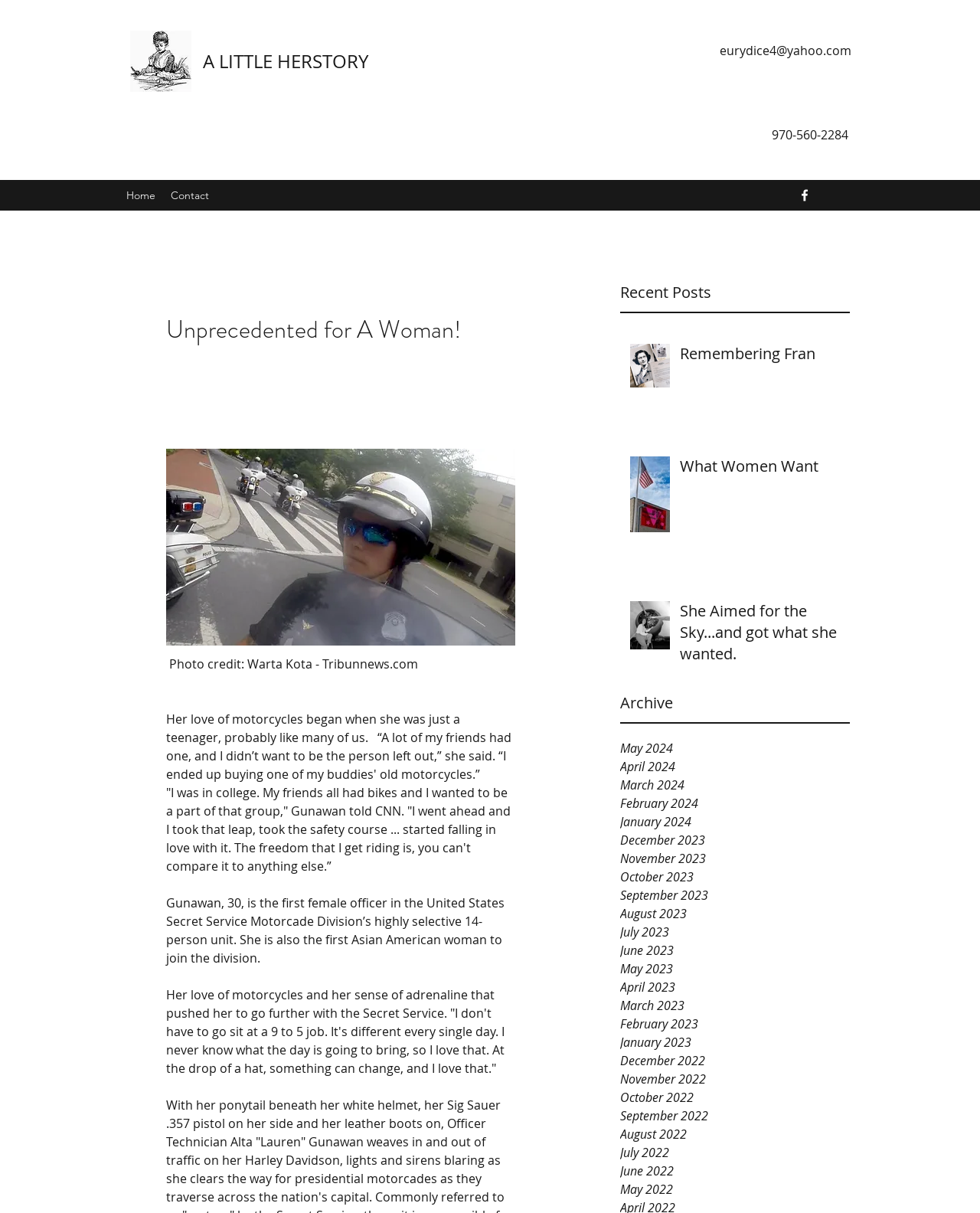Find the bounding box coordinates for the area you need to click to carry out the instruction: "Click the 'May 2024' archive link". The coordinates should be four float numbers between 0 and 1, indicated as [left, top, right, bottom].

[0.633, 0.609, 0.867, 0.624]